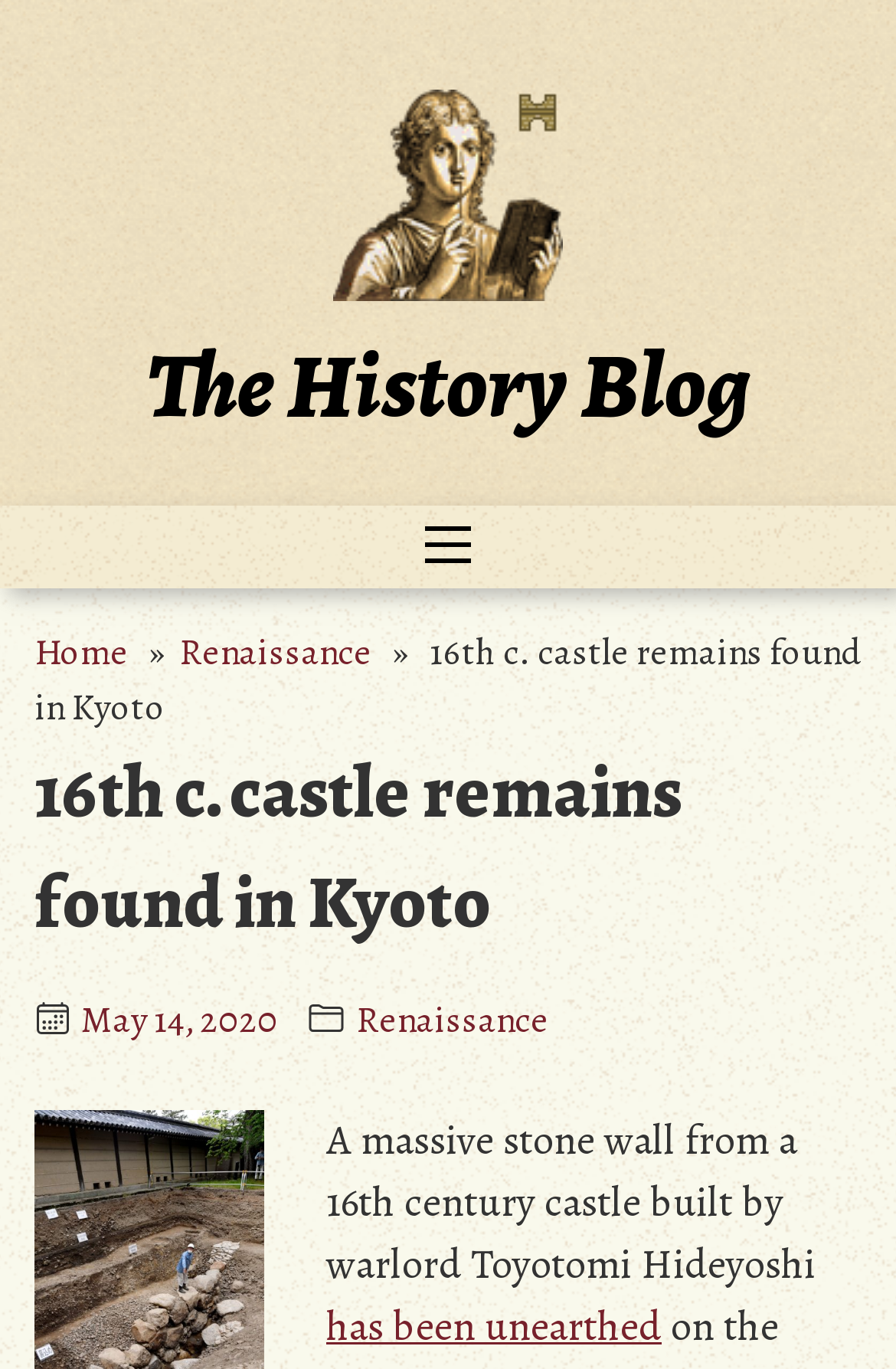What is the shape of the icon next to the date?
Based on the screenshot, provide your answer in one word or phrase.

Calendar outline